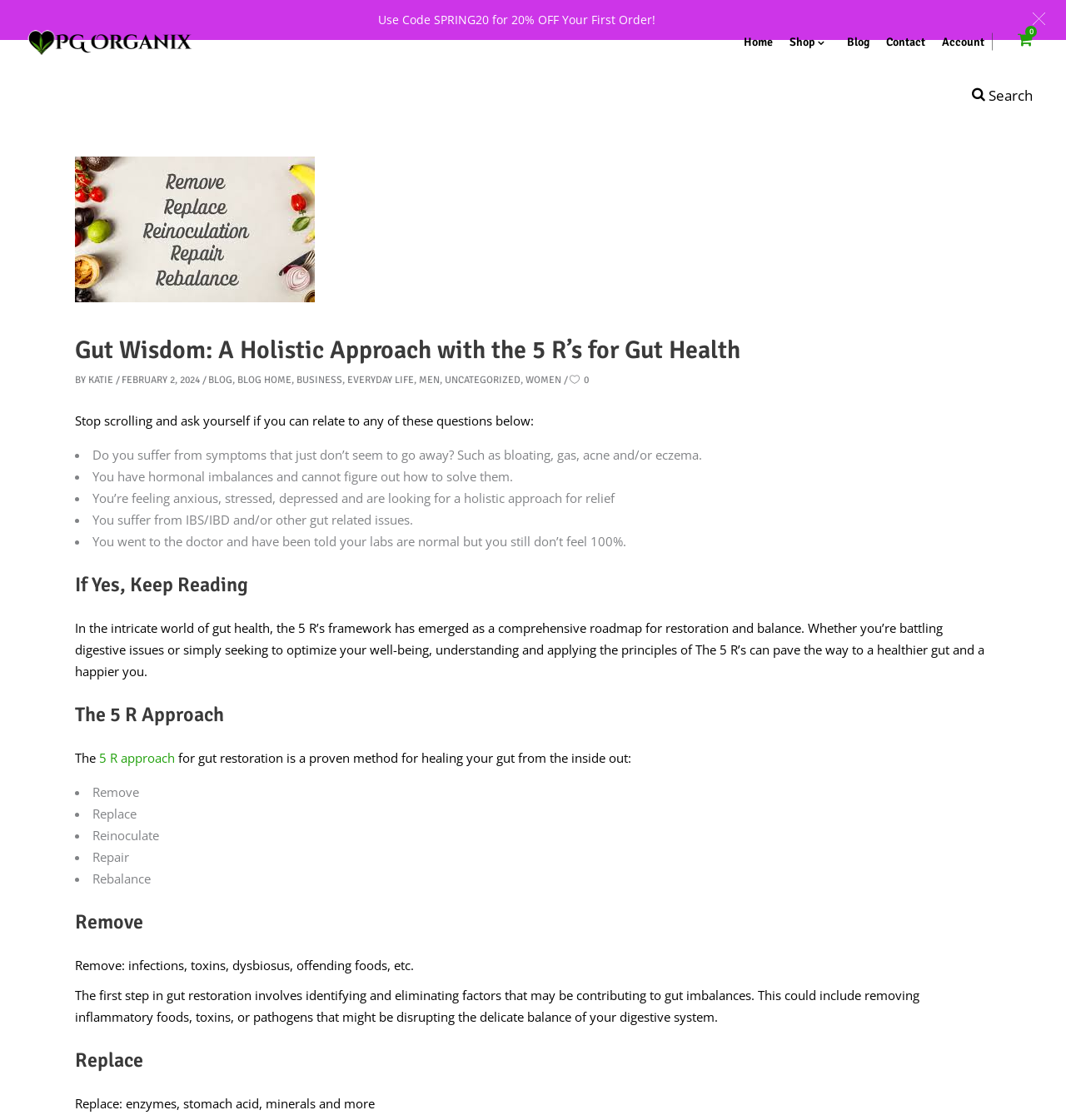Detail the various sections and features present on the webpage.

This webpage is about gut health and wellness, with a focus on a holistic approach using the 5 R's framework. At the top, there is a logo and a navigation menu with links to Home, Shop, Blog, Contact, and Account. Below the navigation menu, there is a search icon and a layout table with a link to a cart.

The main content of the page starts with a heading "Gut Wisdom: A Holistic Approach with the 5 R's for Gut Health" followed by a subheading "BY KATIE FEBRUARY 2, 2024" and a series of links to categories such as BLOG, BUSINESS, EVERYDAY LIFE, MEN, UNCATEGORIZED, and WOMEN.

The page then asks the reader if they can relate to certain questions, such as suffering from symptoms that won't go away, hormonal imbalances, anxiety, and gut-related issues. If the reader answers yes, they are encouraged to keep reading.

The page then explains the 5 R's framework, which is a comprehensive approach to gut health restoration and balance. The 5 R's are Remove, Replace, Reinoculate, Repair, and Rebalance, each with its own explanation and purpose in the gut restoration process.

Throughout the page, there are several headings, paragraphs of text, and bullet points that provide more information about the 5 R's and how they can be applied to achieve better gut health. There are also several images and icons, including a logo, a search icon, and a cart icon. At the bottom of the page, there is a promotional message with a discount code for first-time orders.